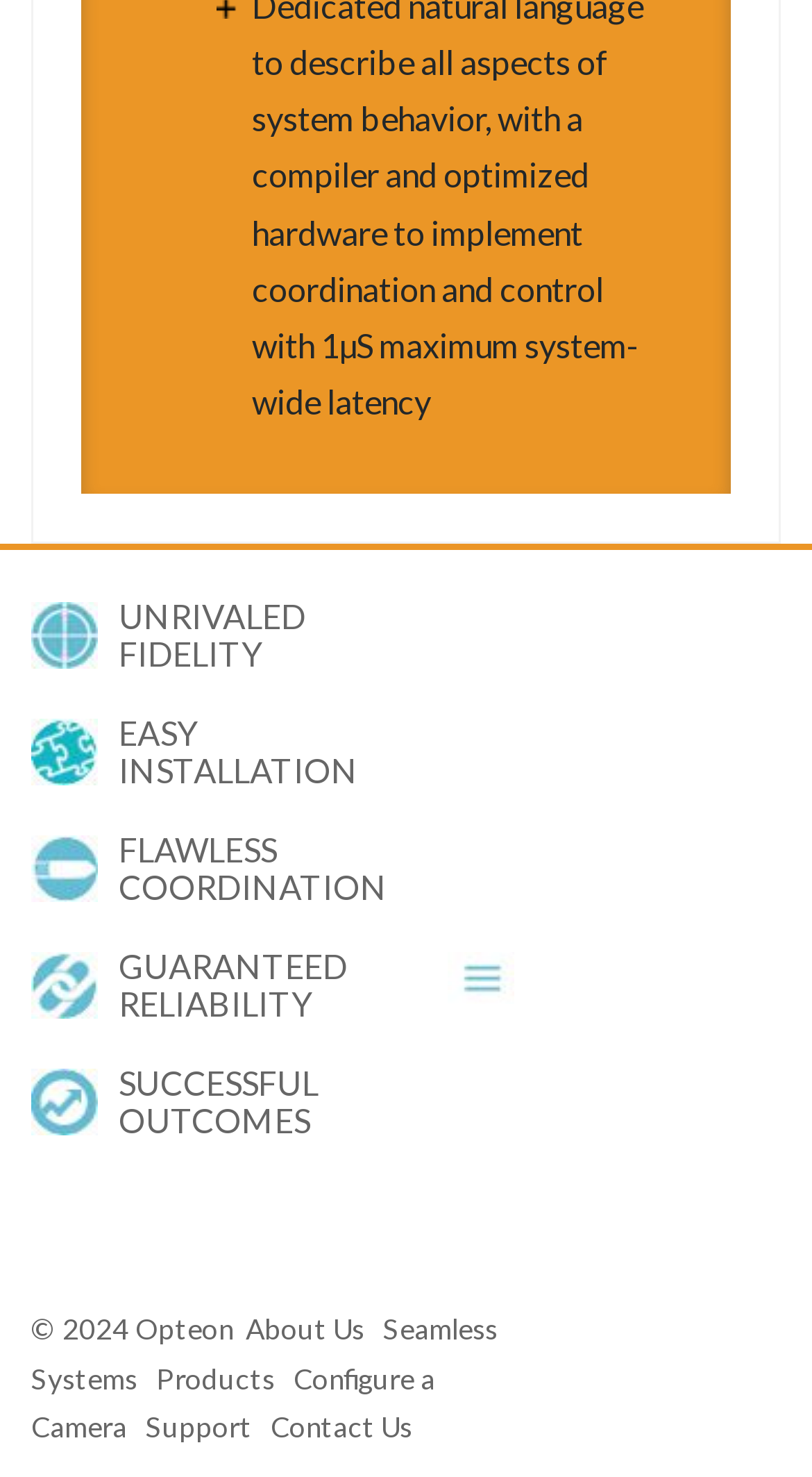How many horizontal separators are on the webpage?
Please provide a detailed answer to the question.

I found one separator element at [0.038, 0.841, 0.962, 0.843] with the orientation 'horizontal'.